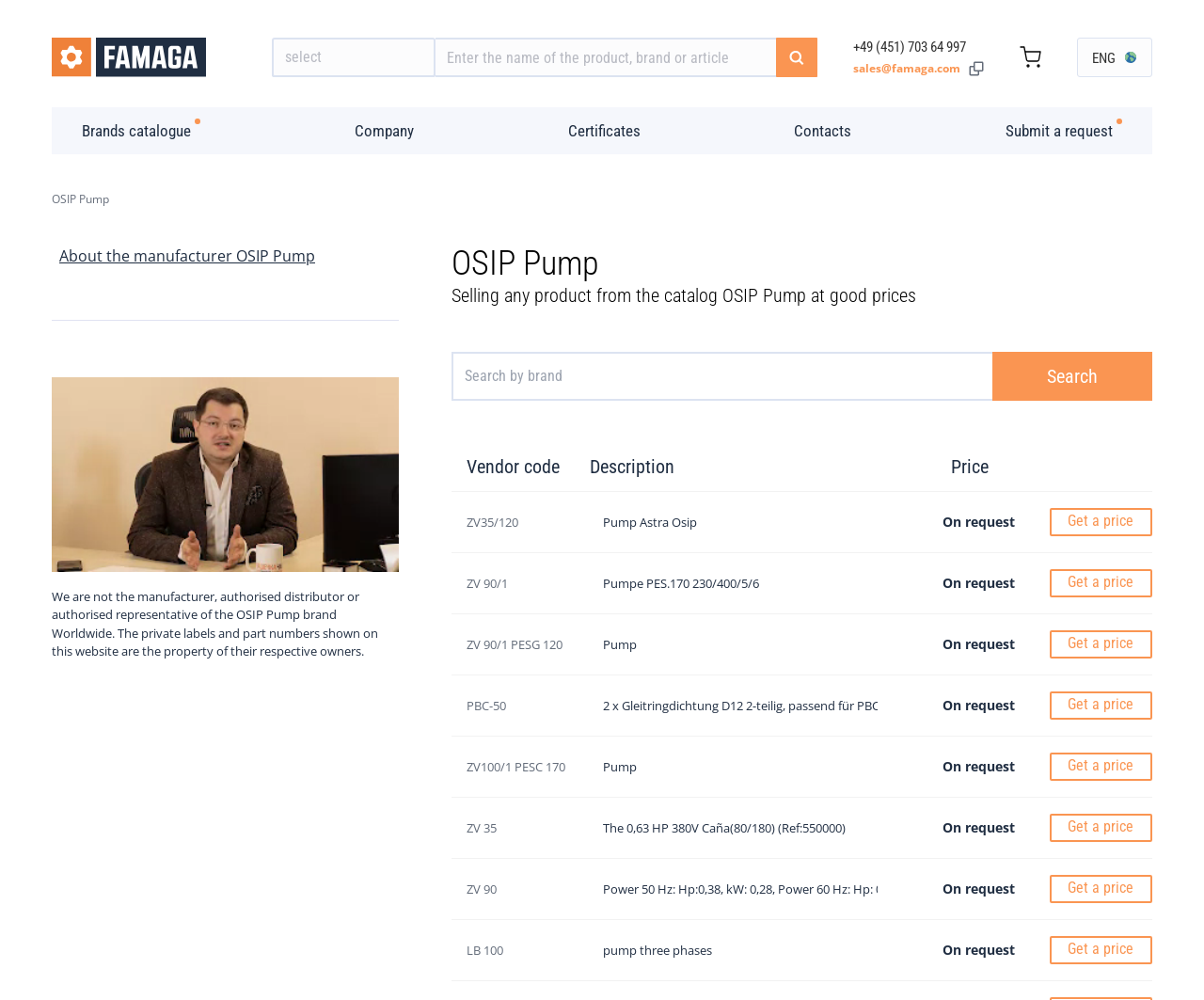What is the purpose of the search box on the webpage?
Please answer the question as detailed as possible based on the image.

The search box is located on the top right side of the webpage, and it allows users to enter the name of a product, brand, or article to search for it. This suggests that the webpage is an e-commerce platform where users can search and purchase products.